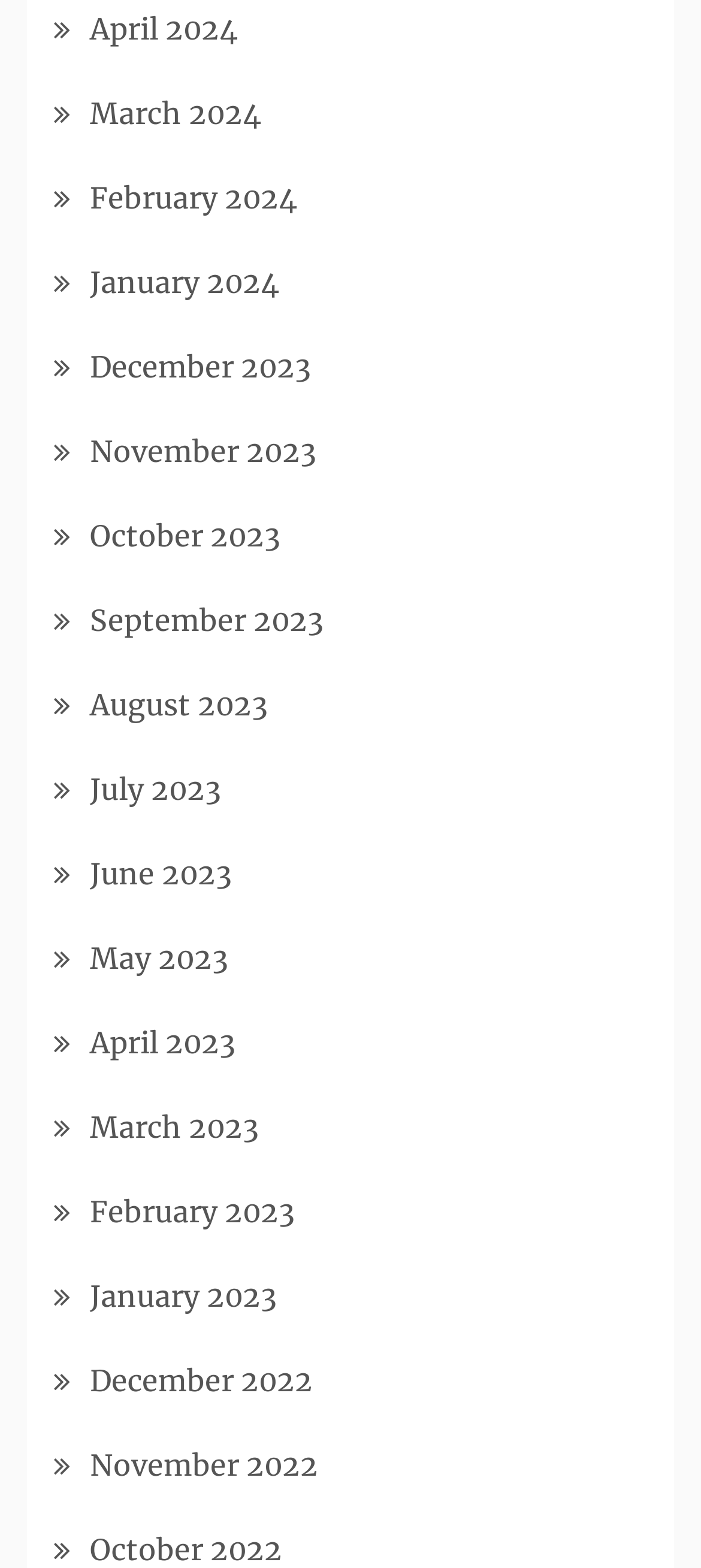How many months are listed in 2023?
Kindly give a detailed and elaborate answer to the question.

I counted the number of links corresponding to months in 2023 and found 12 links, ranging from January 2023 to December 2023.